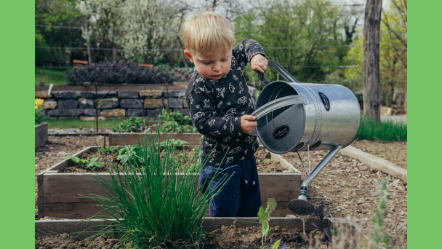Please provide a short answer using a single word or phrase for the question:
What type of plants are surrounding the child?

herbs and greens